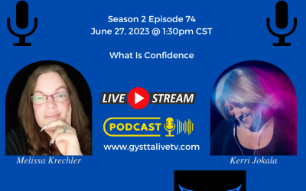Explain the image in a detailed and descriptive way.

The image features promotional material for the podcast episode titled "What Is Confidence," part of Season 2. It highlights Episode 74, which aired on June 27, 2023, at 1:30 PM CST. Prominently displayed are the names of the hosts, Melissa Krechtler and Kerri Jokala, each represented with their photos on either side of a central play button symbolizing the live stream feature. Background icons of microphones add to the podcast theme, showcasing the show's focus on discussions surrounding self-love and confidence. The image serves to entice viewers to engage with the content available on the associated website, promoting a supportive community mindset.